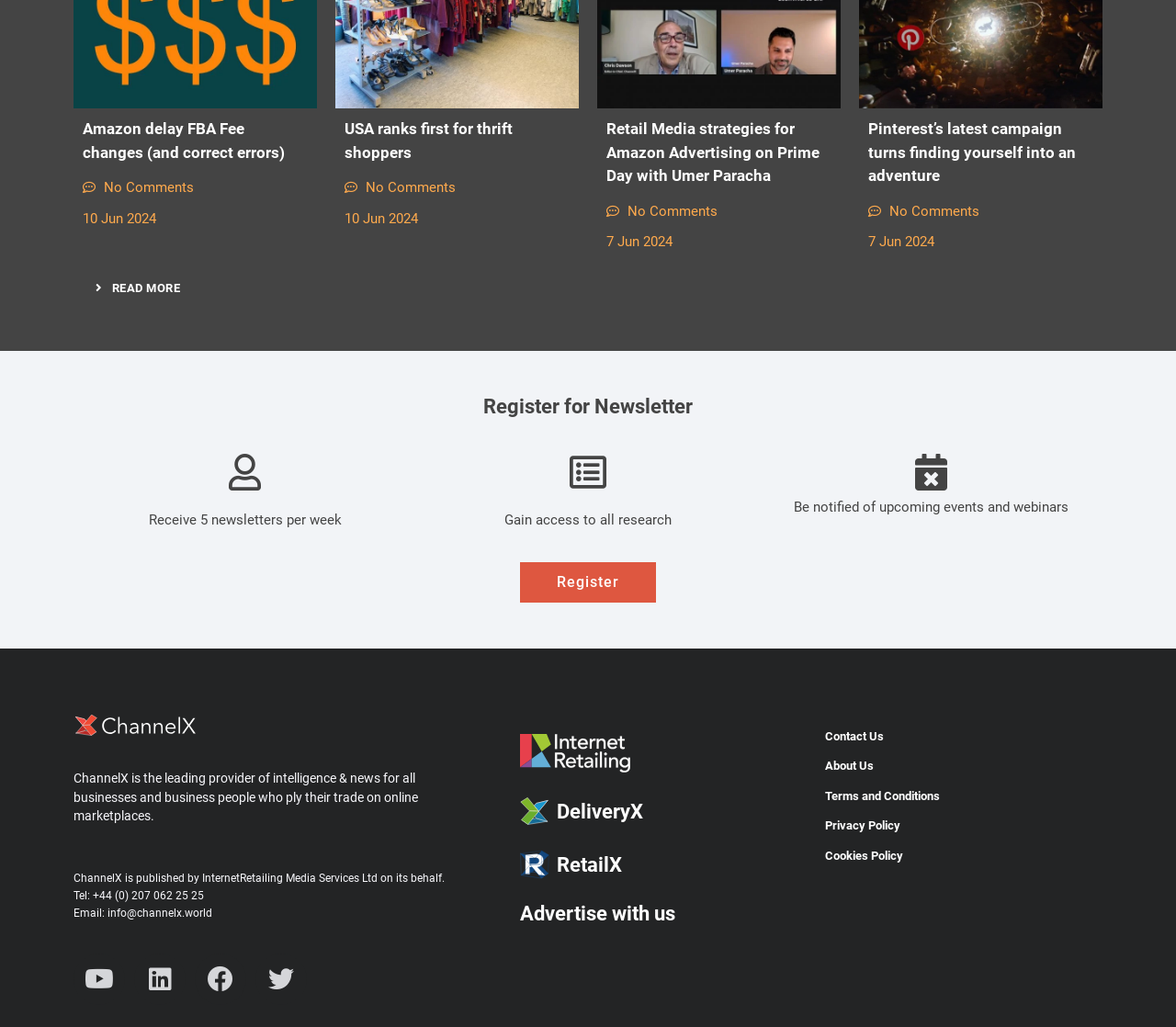Please identify the coordinates of the bounding box for the clickable region that will accomplish this instruction: "Contact Us".

[0.686, 0.703, 0.93, 0.732]